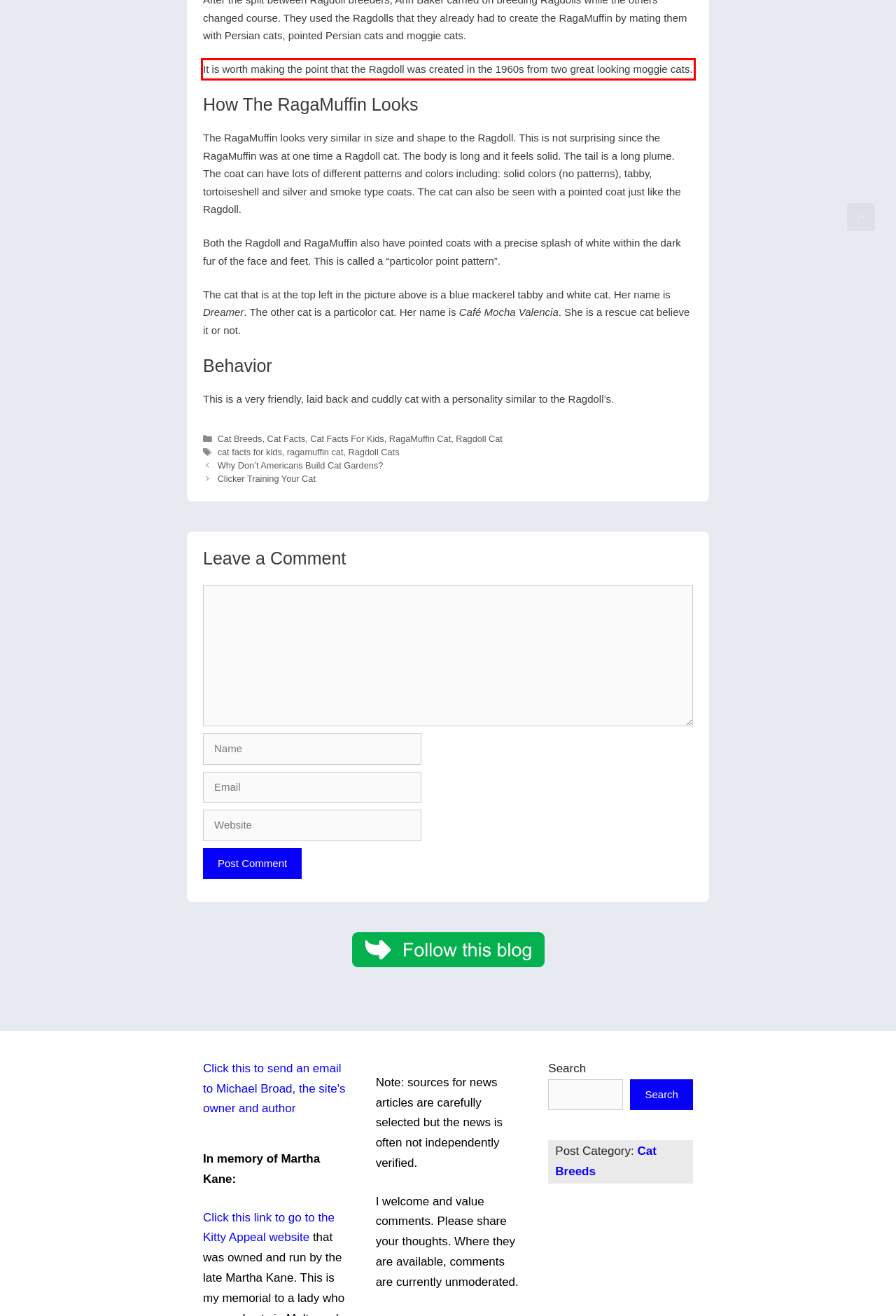You are provided with a screenshot of a webpage that includes a UI element enclosed in a red rectangle. Extract the text content inside this red rectangle.

It is worth making the point that the Ragdoll was created in the 1960s from two great looking moggie cats.